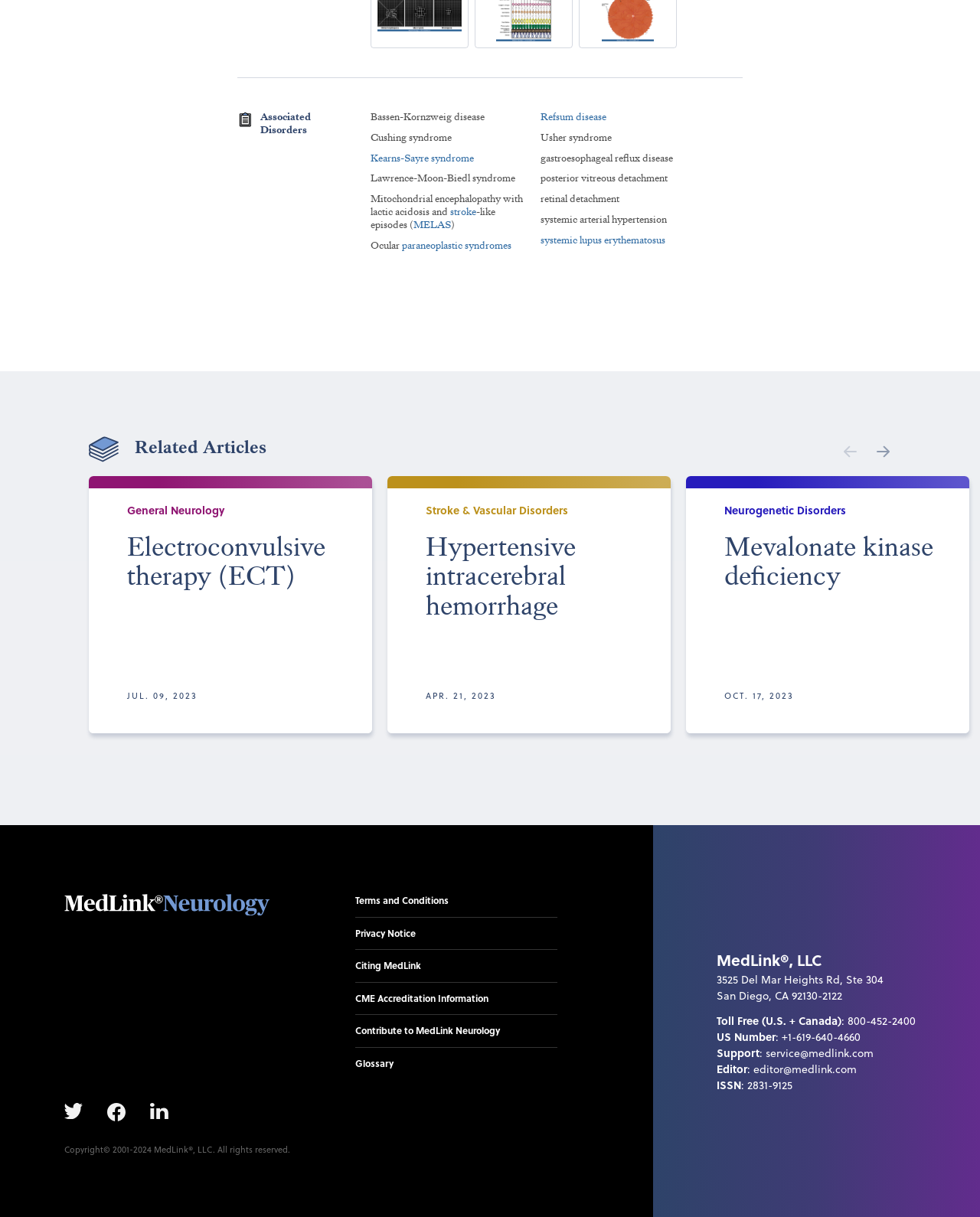Given the description of a UI element: "name="q"", identify the bounding box coordinates of the matching element in the webpage screenshot.

None